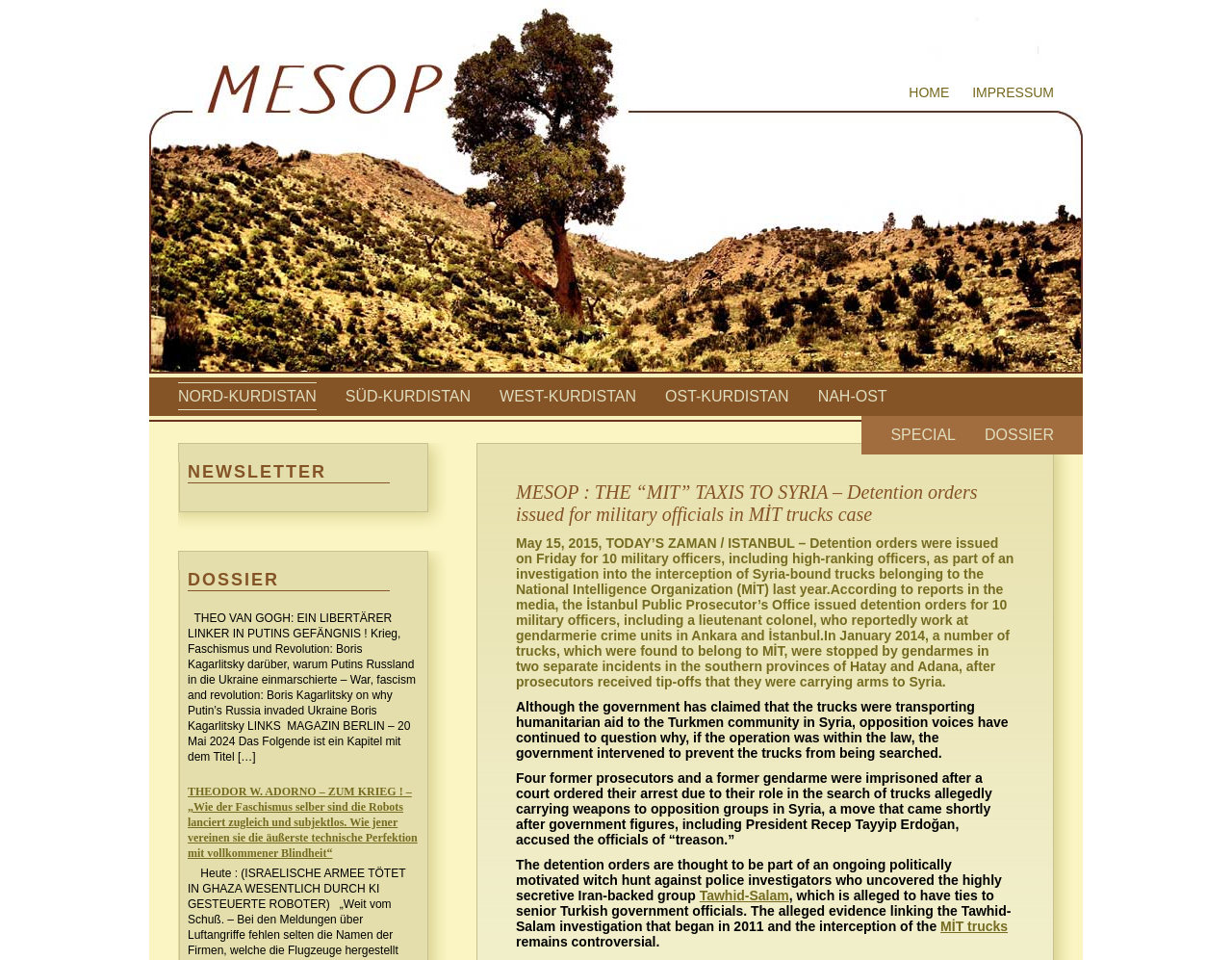Find the bounding box coordinates of the element I should click to carry out the following instruction: "View MESOP : THE “MIT” TAXIS TO SYRIA article".

[0.419, 0.502, 0.823, 0.548]